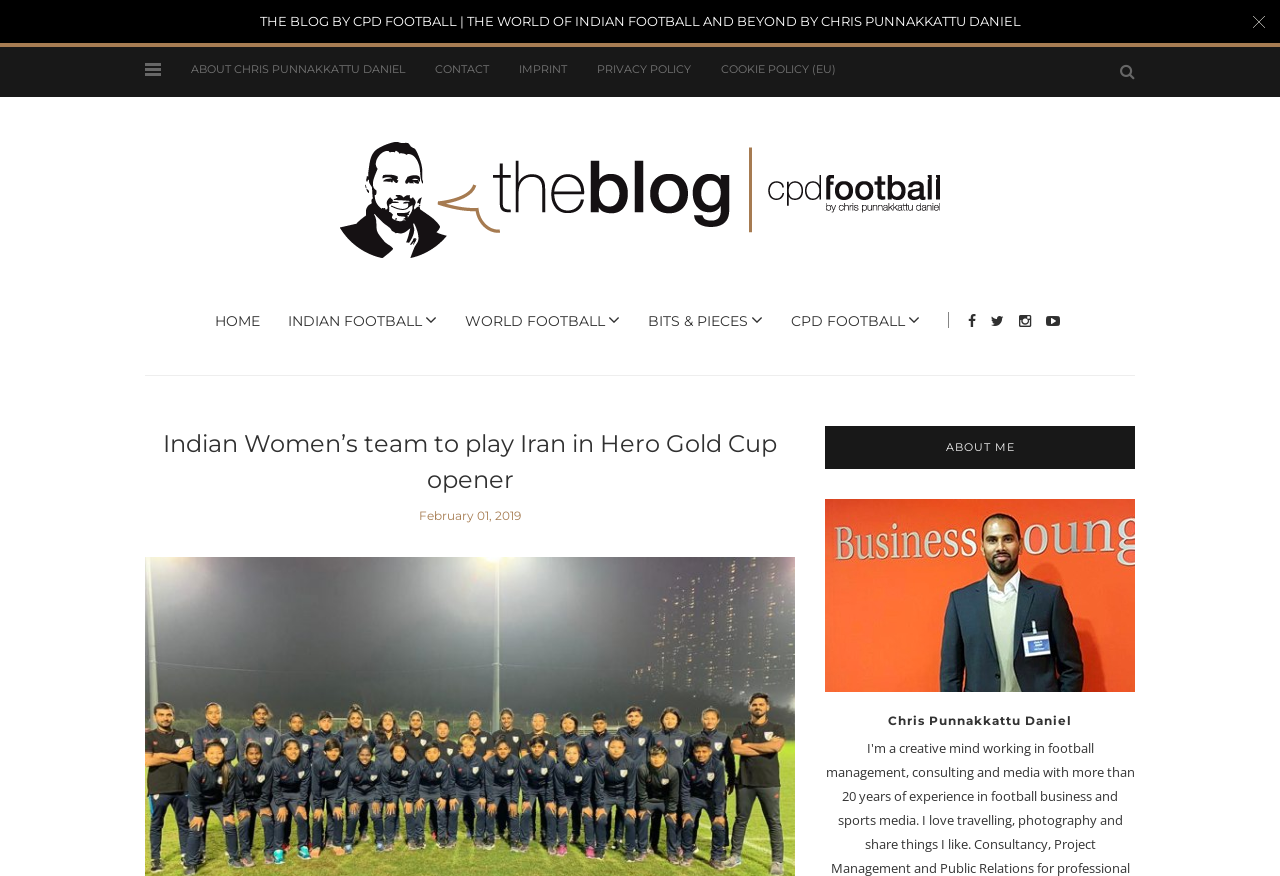Identify the bounding box coordinates of the part that should be clicked to carry out this instruction: "Click the INDIAN FOOTBALL link".

[0.225, 0.356, 0.341, 0.377]